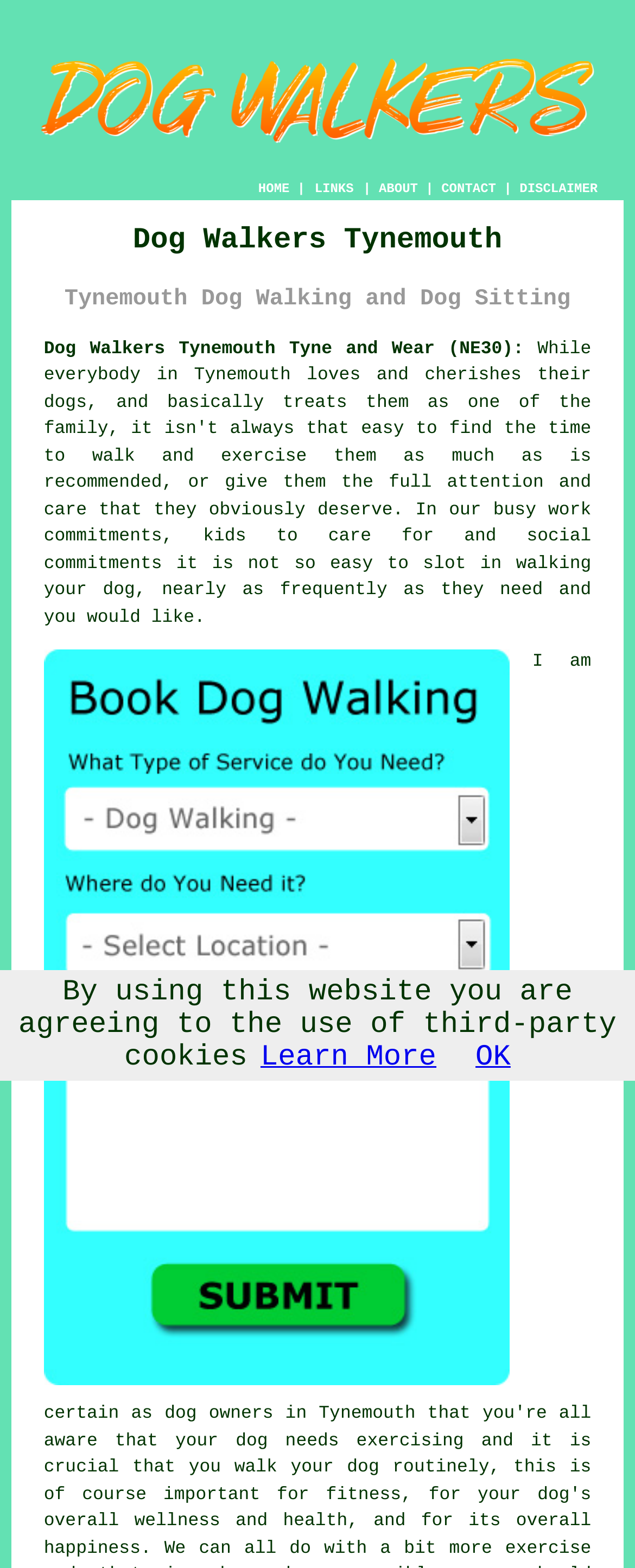Utilize the details in the image to thoroughly answer the following question: What is the location served?

The webpage mentions 'Tynemouth' and 'Tyne and Wear' multiple times, indicating that this is the location served by the dog walking service.